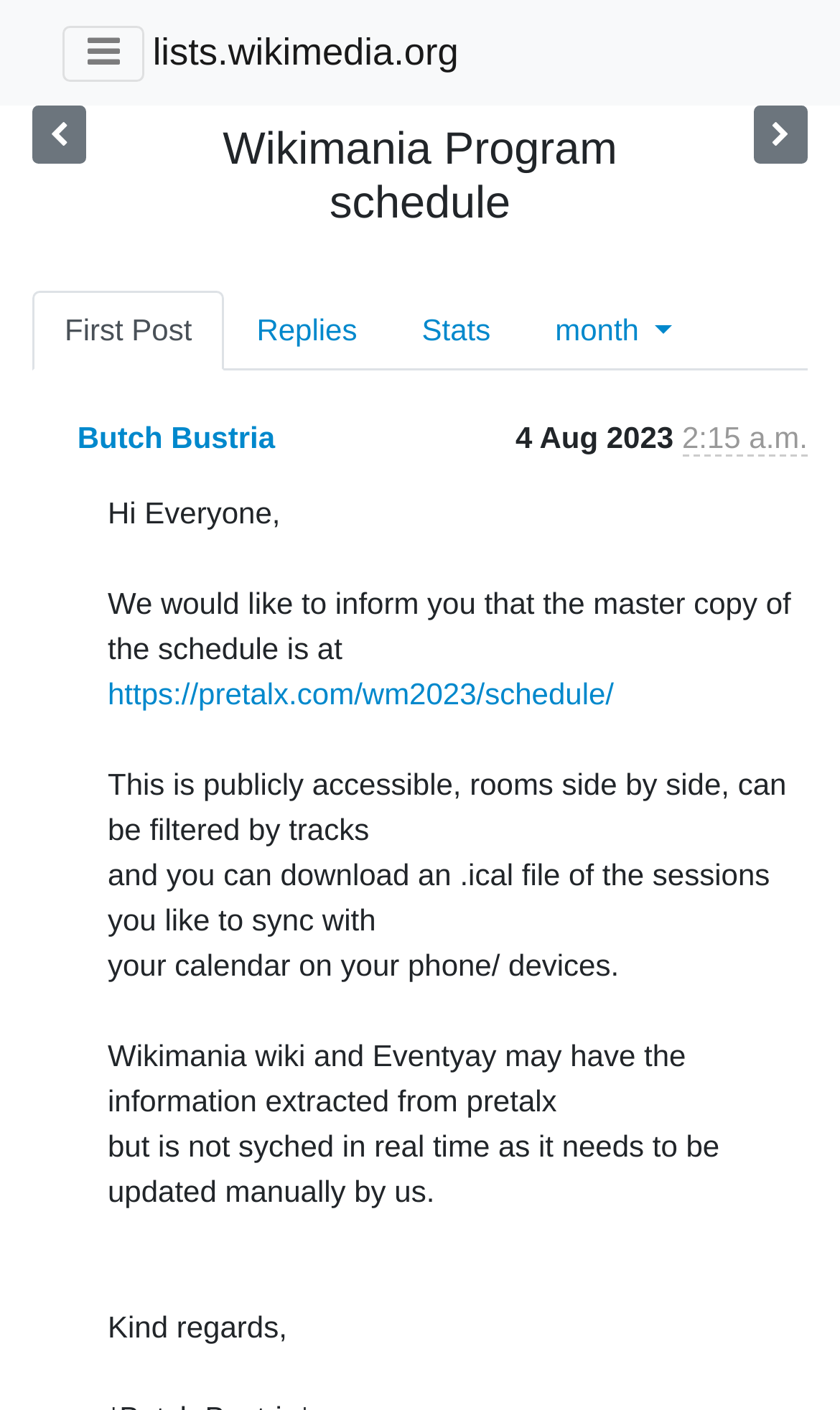Produce an elaborate caption capturing the essence of the webpage.

The webpage appears to be a discussion forum or a mailing list archive, specifically focused on the Wikimania Program schedule. At the top, there is a button with a hamburger icon, followed by a link to "lists.wikimedia.org". 

Below these elements, there is a heading that reads "Wikimania Program schedule". On the same line, there are two more icons, one on the left and one on the right, which seem to be navigation or action buttons. 

Underneath the heading, there are four links in a row, labeled "First Post", "Replies", "Stats", and "month". These links likely allow users to navigate through the discussion thread.

The main content of the page is a table that takes up most of the screen. The table has a single row with three columns. The first column contains a link to a user's name, "Butch Bustria". The second column displays the date "4 Aug 2023". The third column contains a message from the sender, including the sender's time, which is "Aug. 4, 2023, 10:15 a.m." in this case.

Below the table, there is a block of text that appears to be the main content of the discussion thread. The text reads "Hi Everyone, We would like to inform you that the master copy of the schedule is at" and is followed by a link to "https://pretalx.com/wm2023/schedule/".